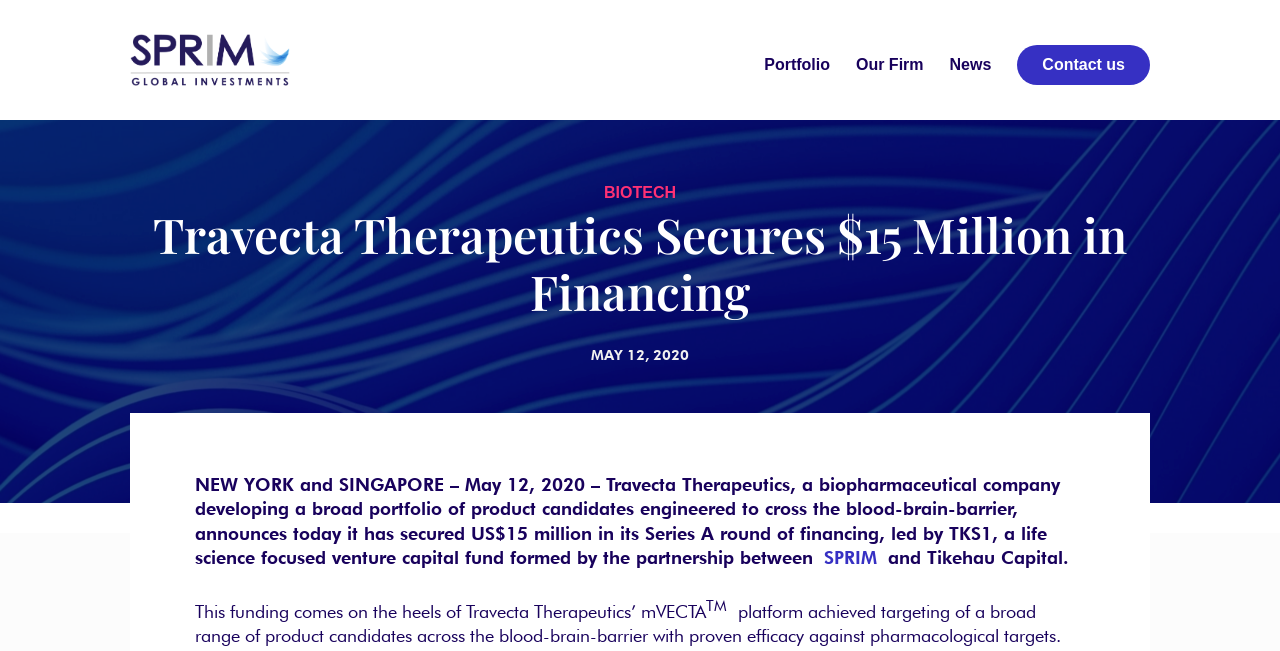What is the date of the news article?
Based on the image, answer the question in a detailed manner.

I searched for a StaticText element with a date format and found one at coordinates [0.462, 0.531, 0.538, 0.557] with the text 'MAY 12, 2020', which is likely the date of the news article.